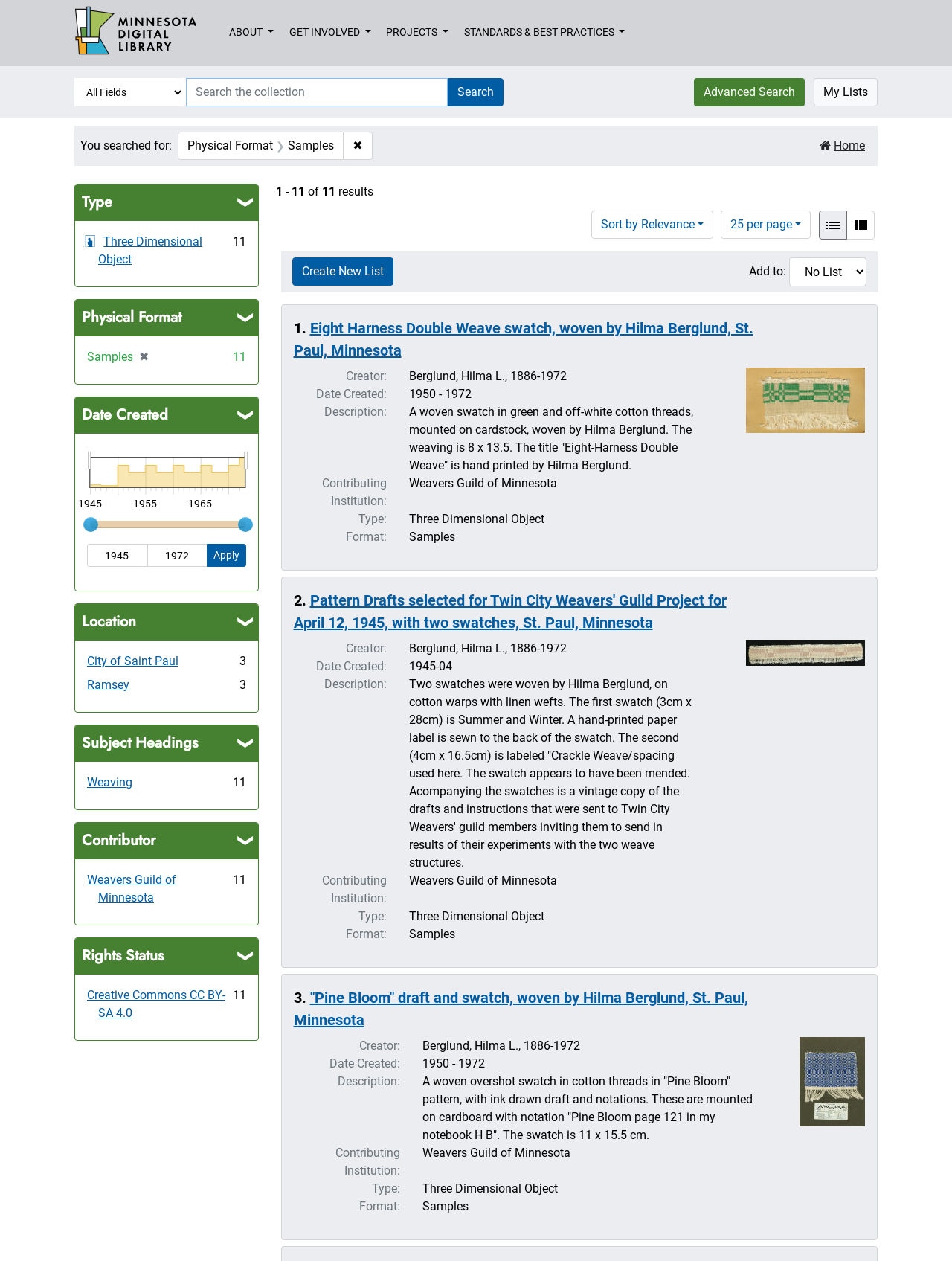Provide a brief response to the question below using a single word or phrase: 
What is the name of the digital library?

Minnesota Digital Library